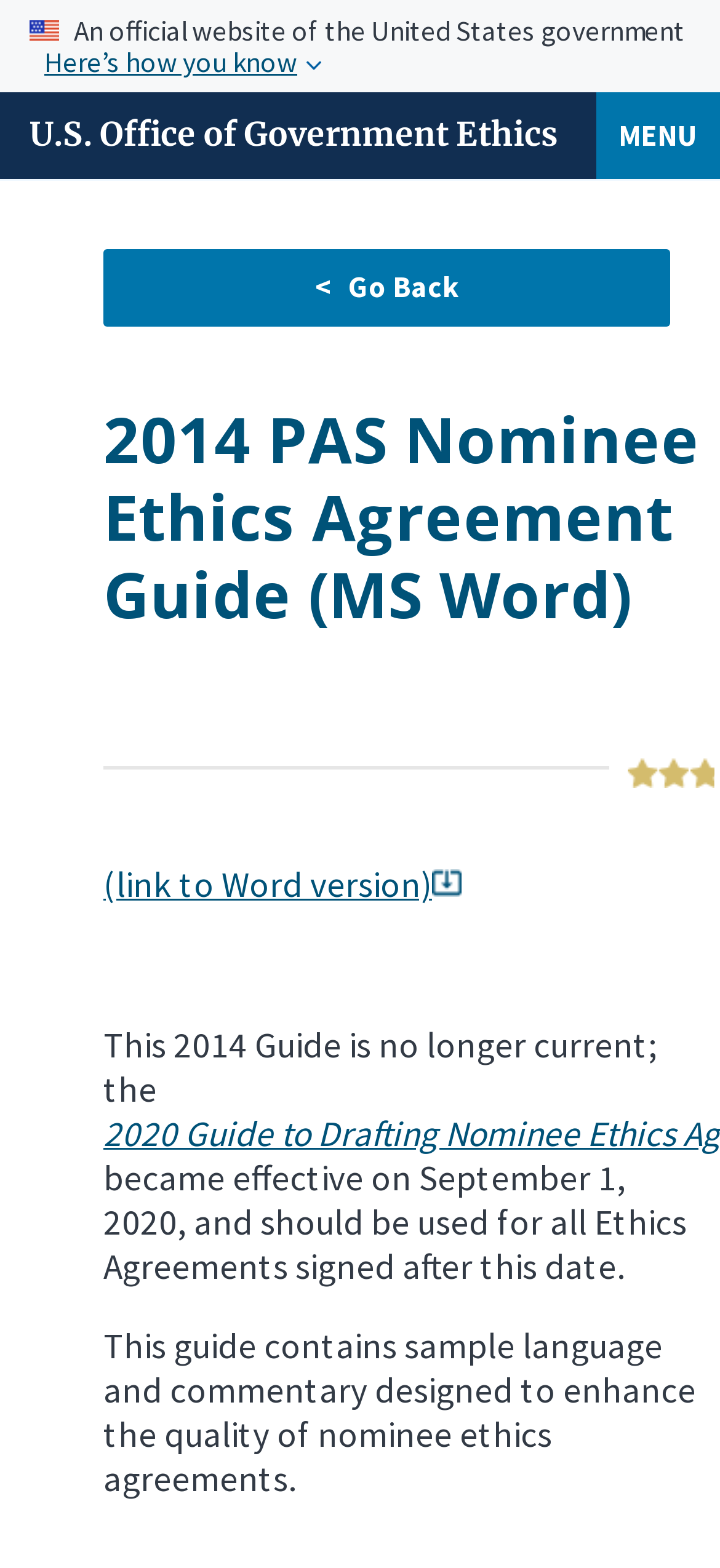Calculate the bounding box coordinates for the UI element based on the following description: "Here’s how you know". Ensure the coordinates are four float numbers between 0 and 1, i.e., [left, top, right, bottom].

[0.062, 0.03, 1.0, 0.05]